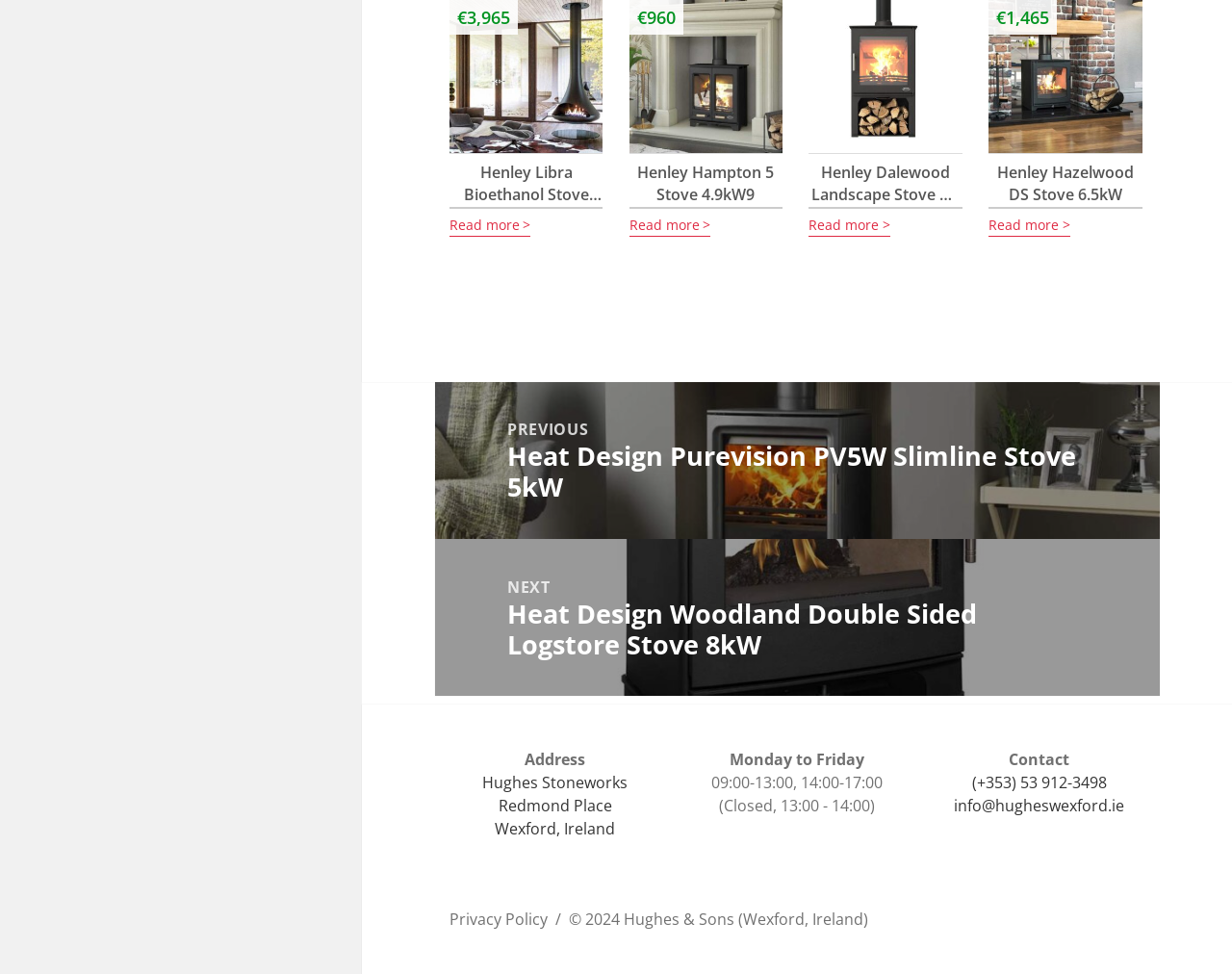Can you look at the image and give a comprehensive answer to the question:
What is the copyright year?

I found the copyright year by examining the footer section of the webpage, where it is listed as '© 2024 Hughes & Sons (Wexford, Ireland)'.